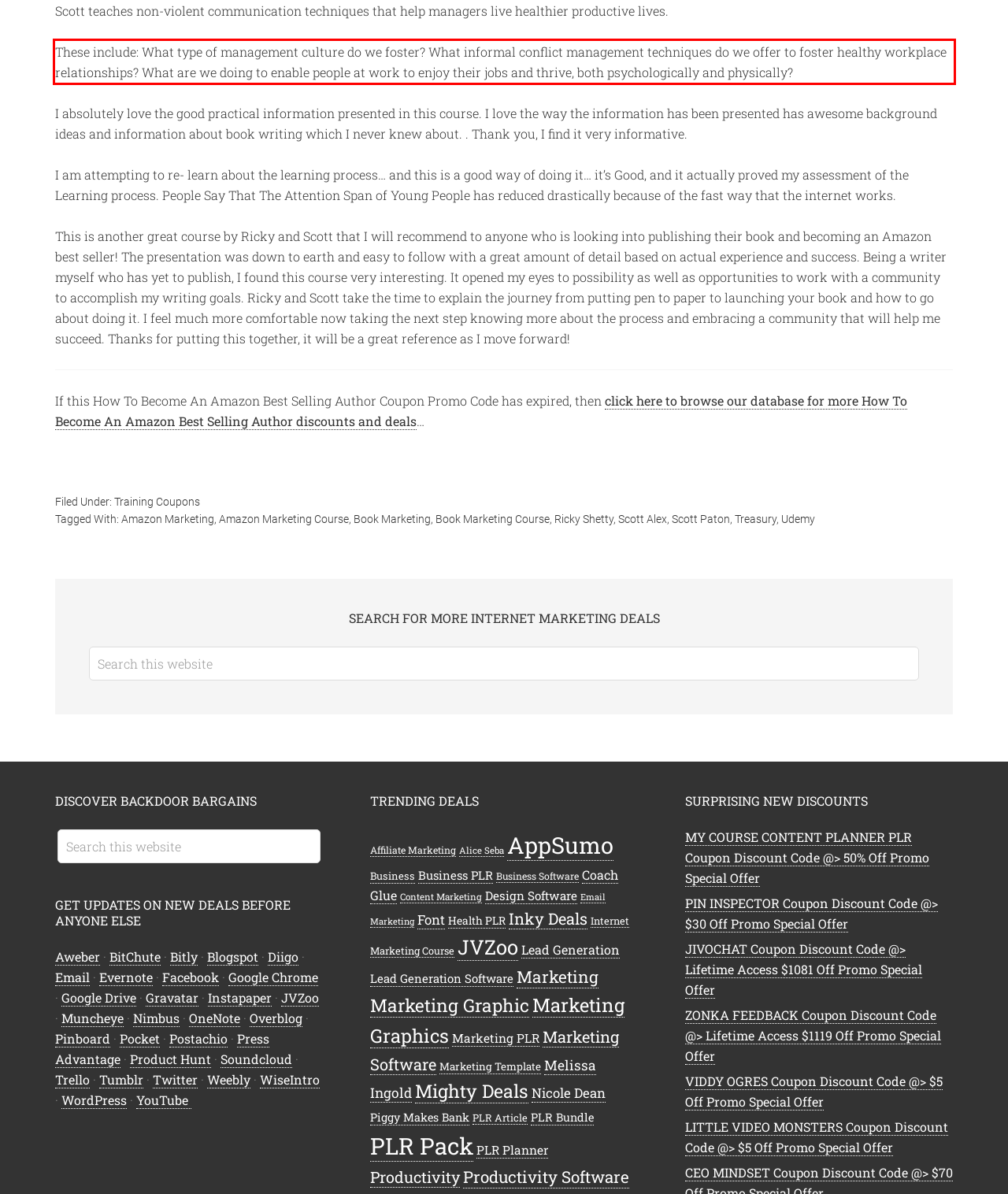Please extract the text content from the UI element enclosed by the red rectangle in the screenshot.

These include: What type of management culture do we foster? What informal conflict management techniques do we offer to foster healthy workplace relationships? What are we doing to enable people at work to enjoy their jobs and thrive, both psychologically and physically?